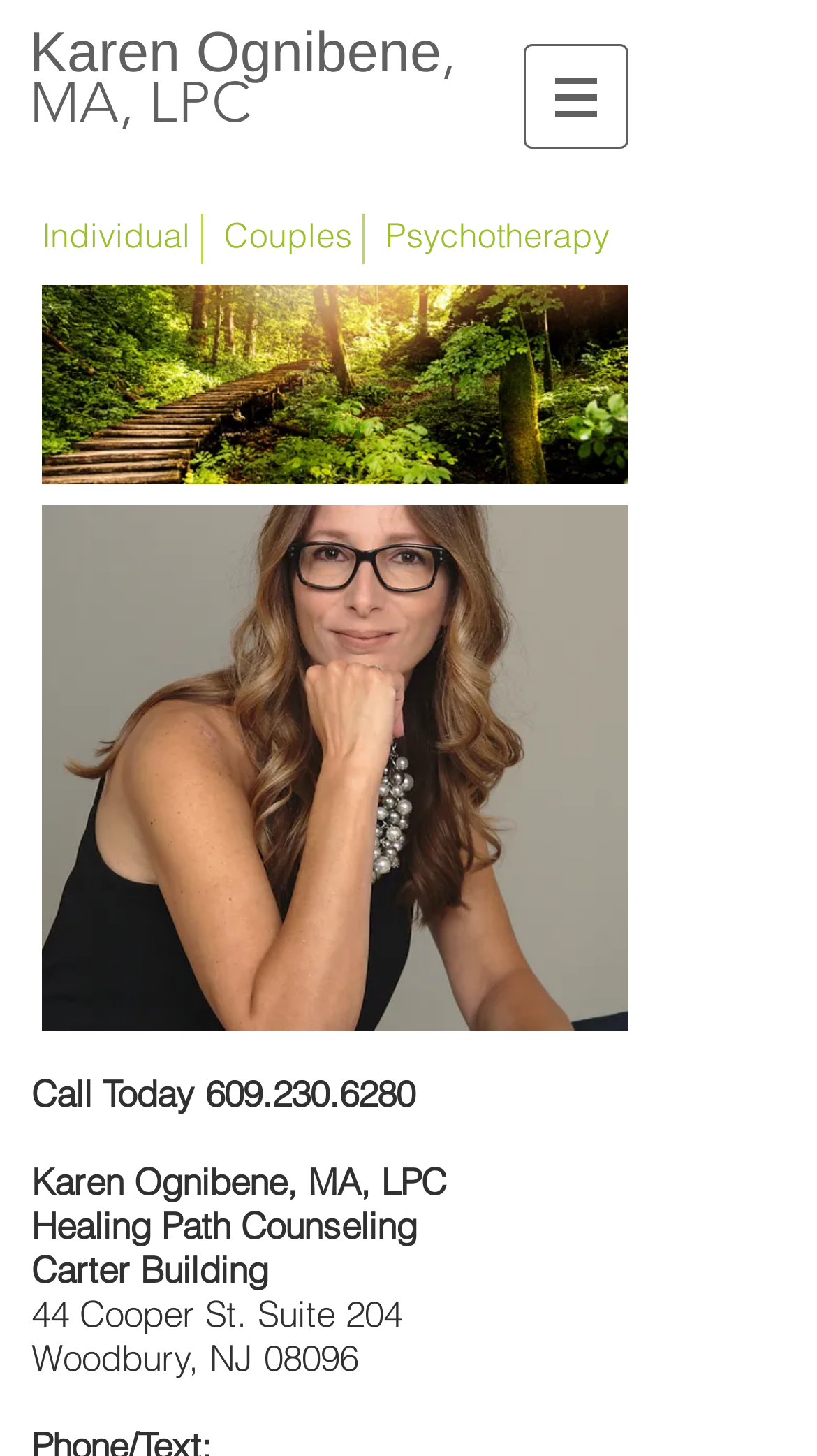Identify the bounding box of the UI element that matches this description: "Terms & Conditions".

None